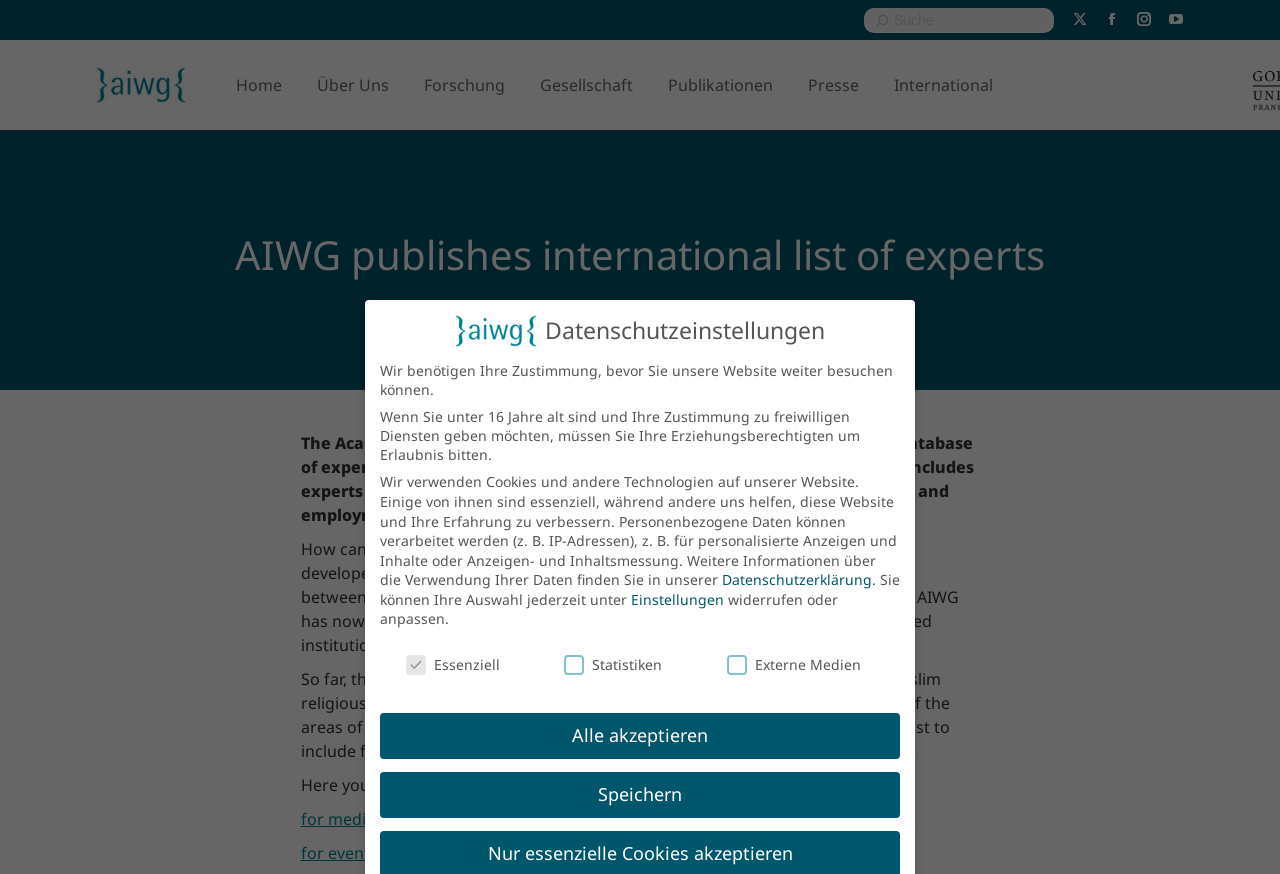Highlight the bounding box coordinates of the element that should be clicked to carry out the following instruction: "Contact experts for media contributions". The coordinates must be given as four float numbers ranging from 0 to 1, i.e., [left, top, right, bottom].

[0.235, 0.924, 0.376, 0.95]